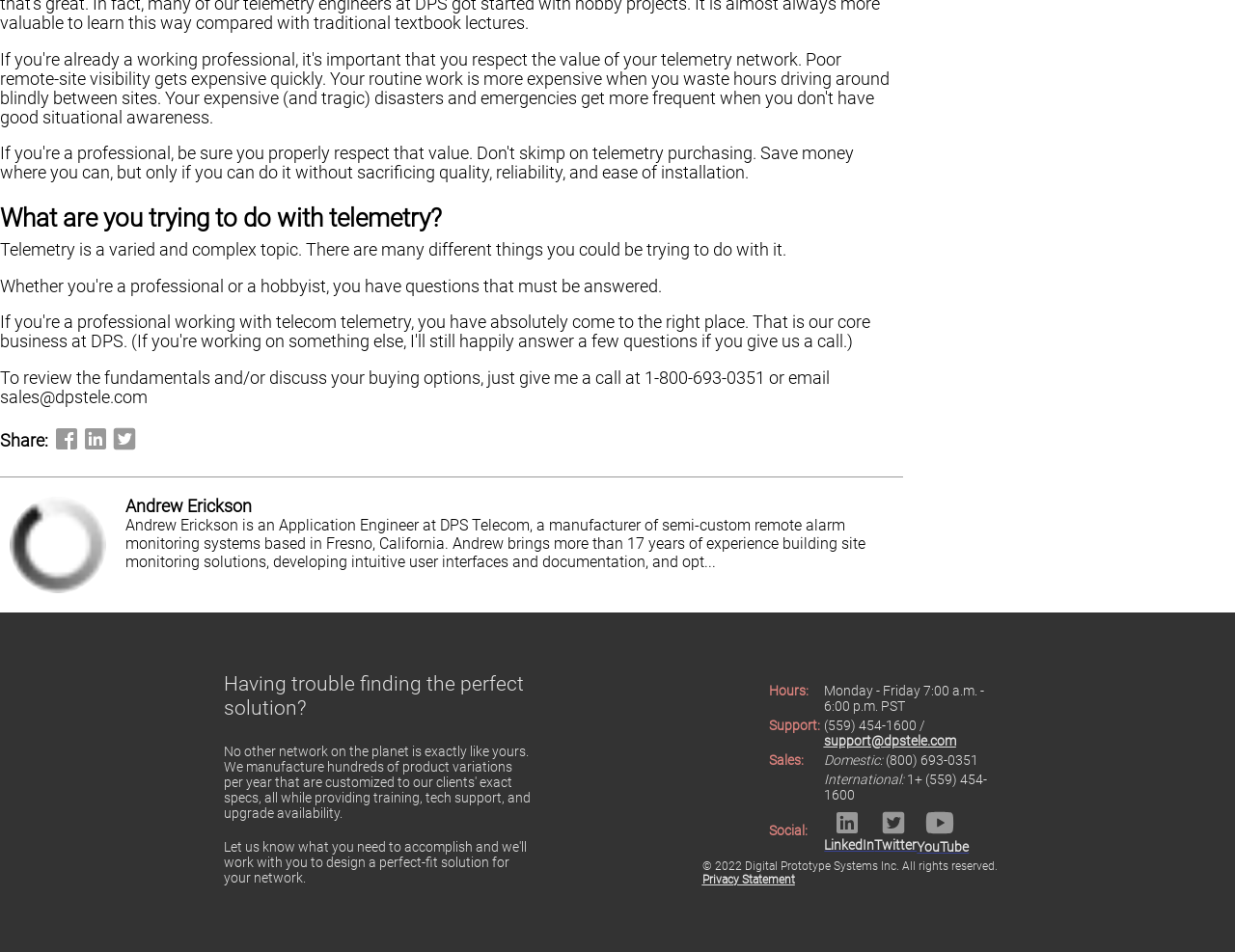Please locate the bounding box coordinates of the element that needs to be clicked to achieve the following instruction: "Contact support". The coordinates should be four float numbers between 0 and 1, i.e., [left, top, right, bottom].

[0.667, 0.77, 0.774, 0.786]